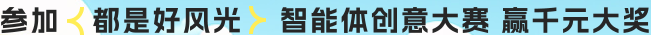Please give a succinct answer using a single word or phrase:
What is the tone of the competition?

Upbeat and engaging